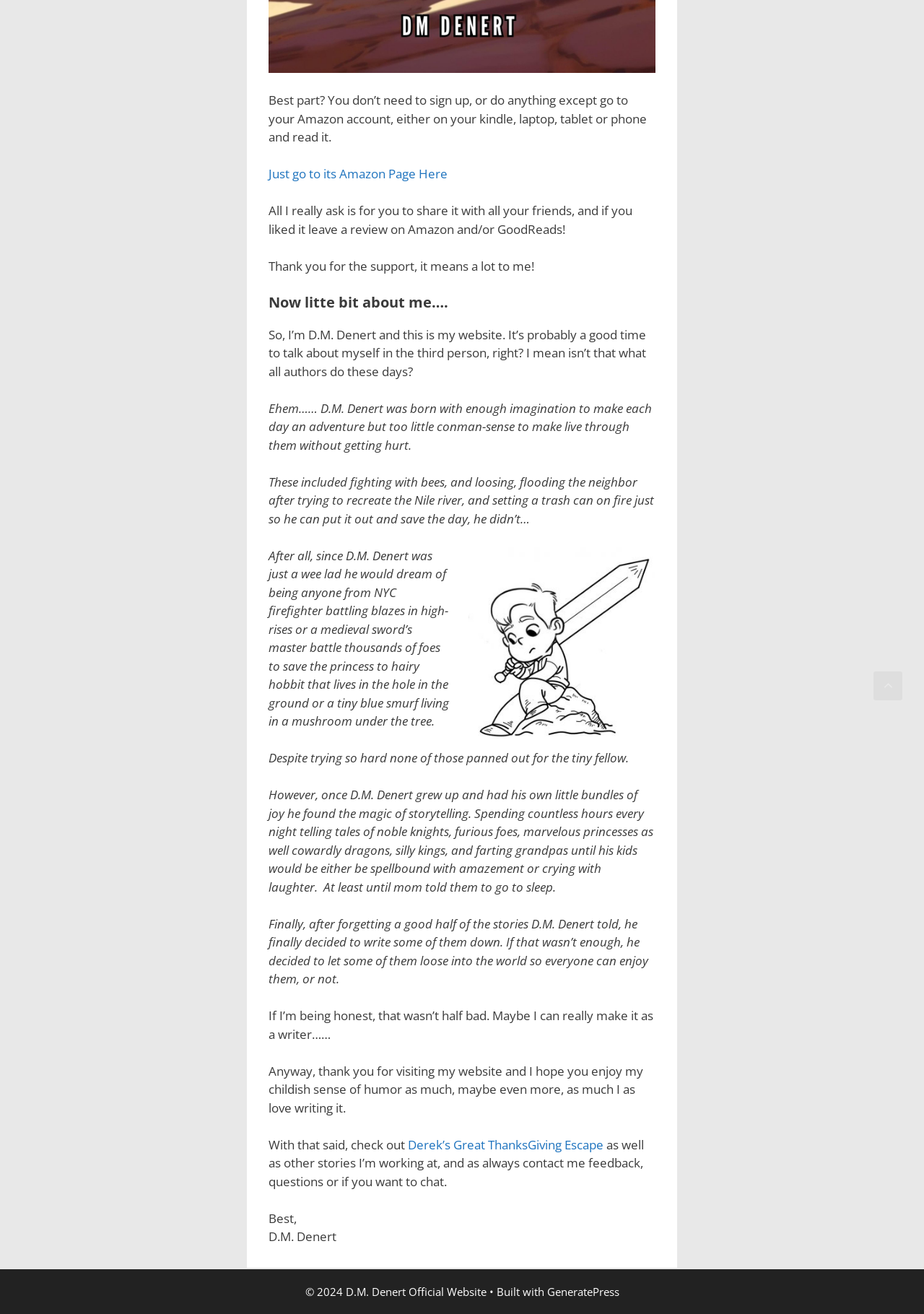Determine the bounding box for the described HTML element: "GeneratePress". Ensure the coordinates are four float numbers between 0 and 1 in the format [left, top, right, bottom].

[0.592, 0.977, 0.67, 0.988]